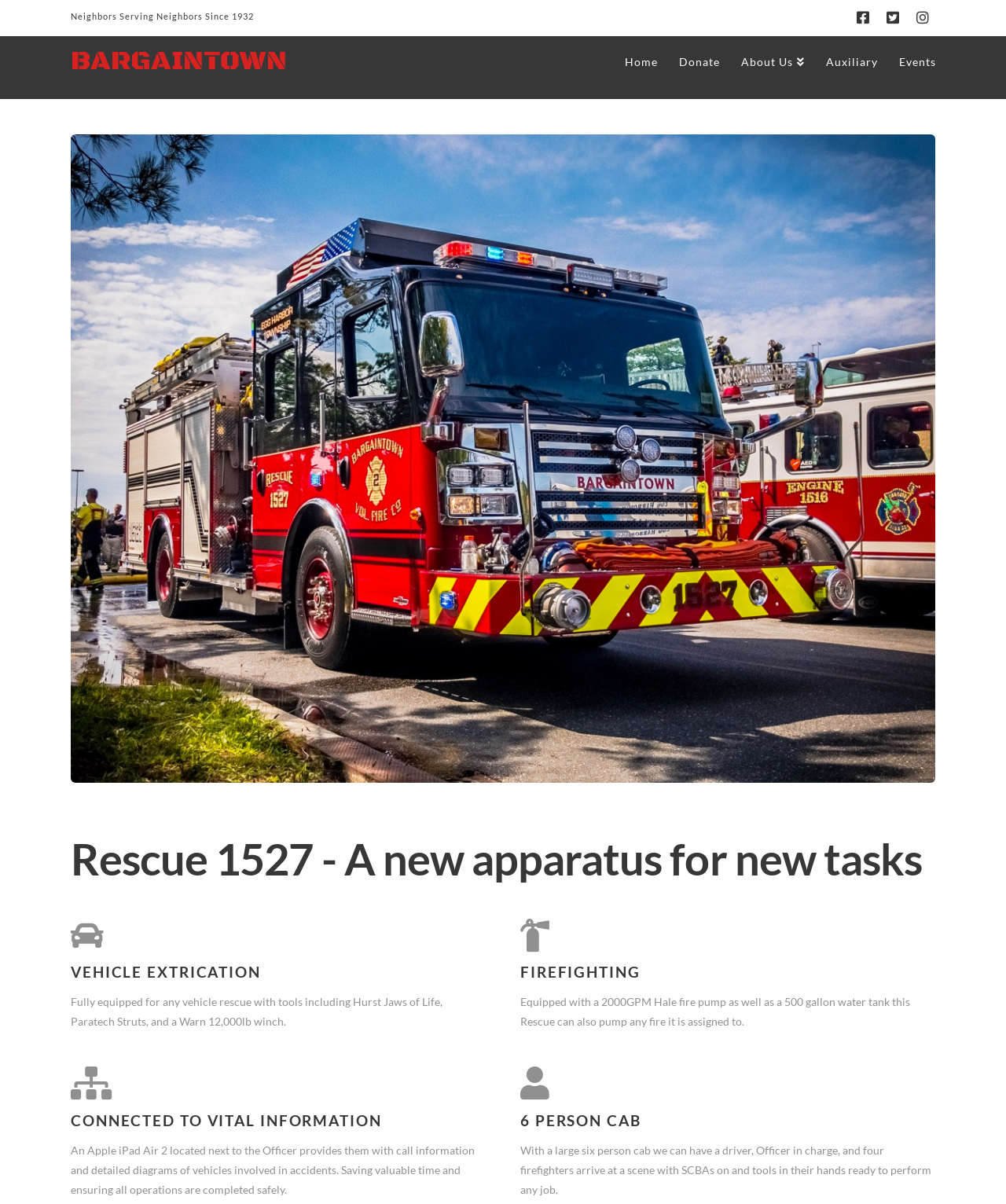How many people can fit in the cab?
Using the image, answer in one word or phrase.

6